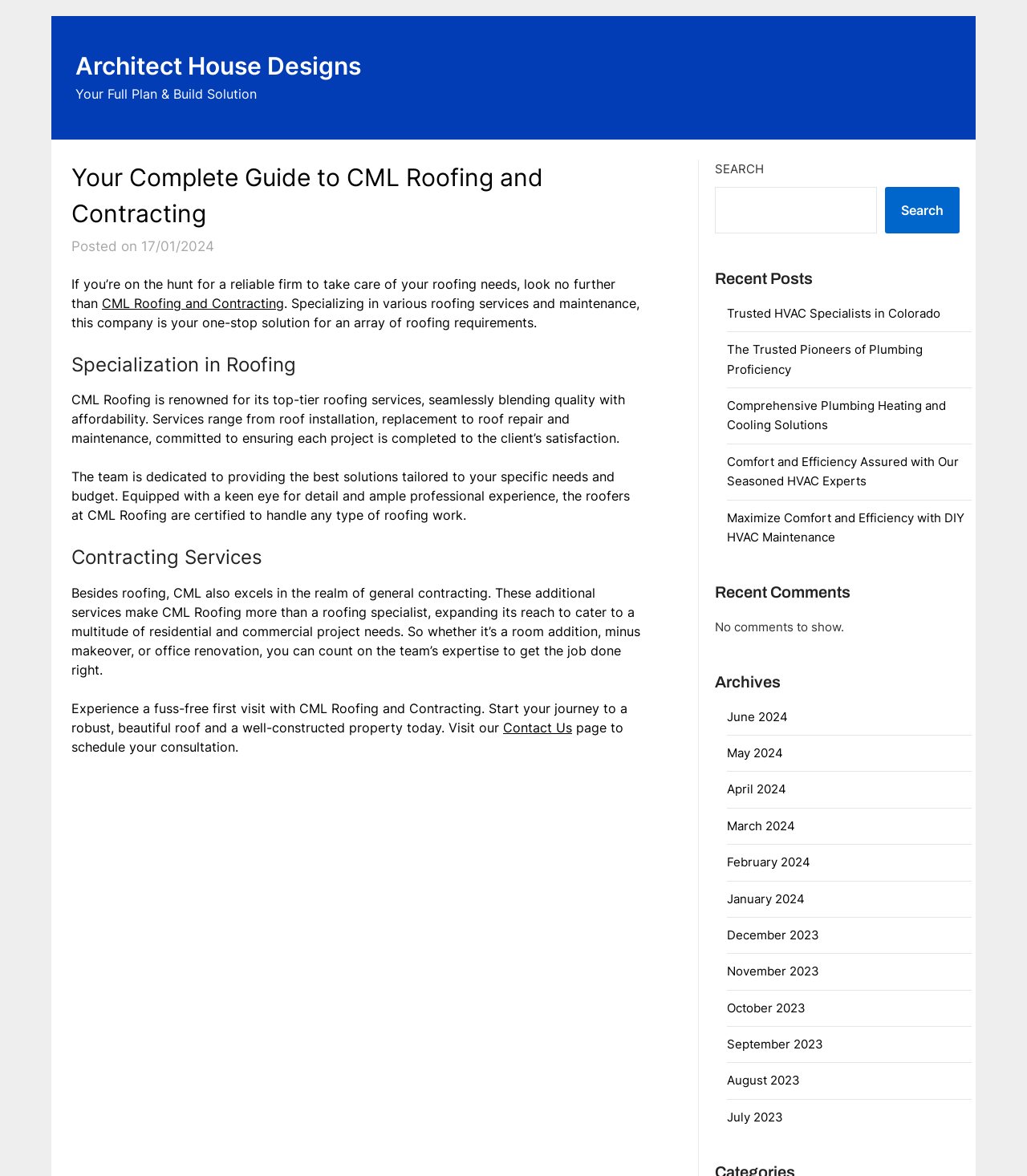What is the company name mentioned in the article?
Please provide a single word or phrase as the answer based on the screenshot.

CML Roofing and Contracting